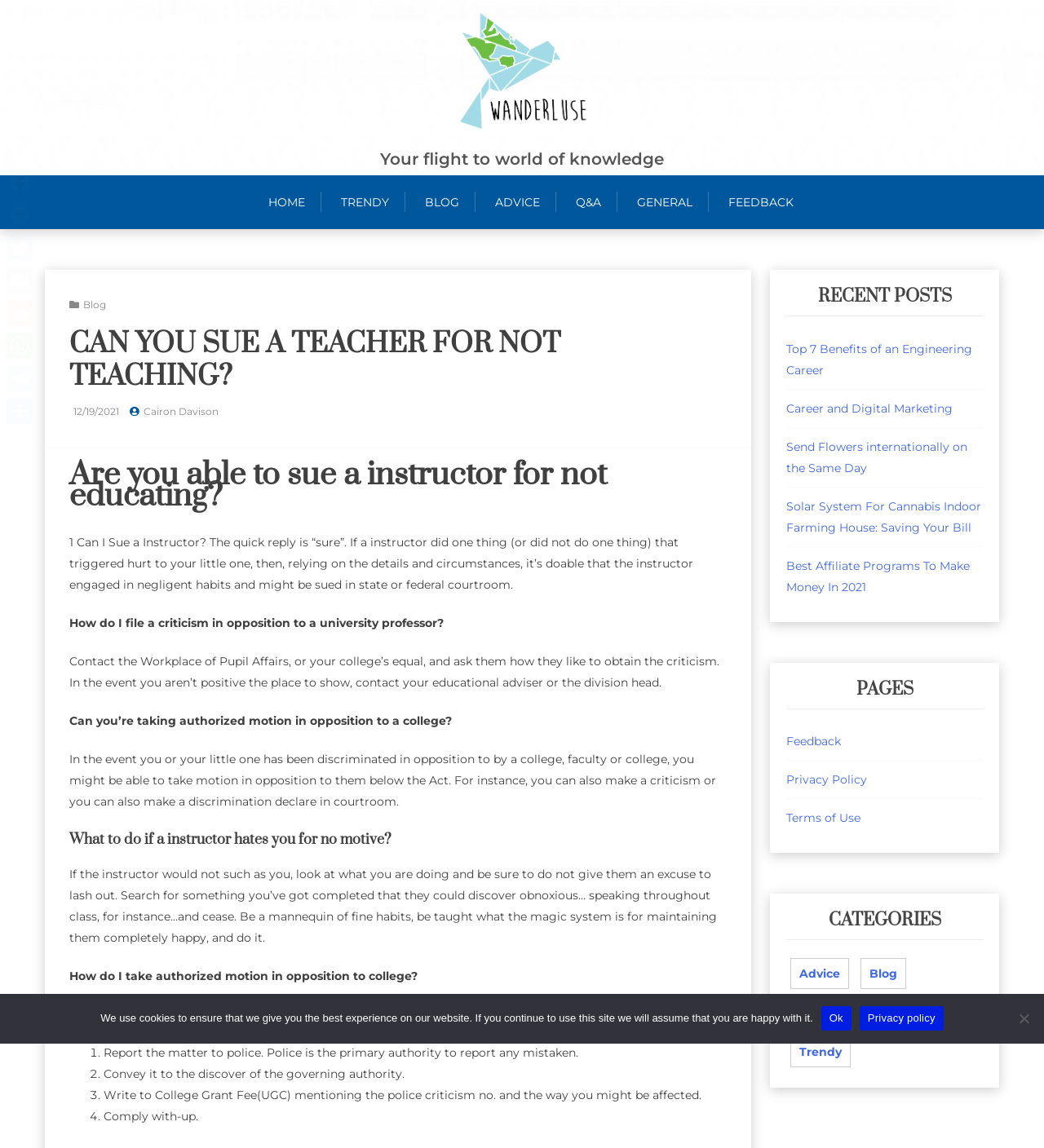Using the format (top-left x, top-left y, bottom-right x, bottom-right y), provide the bounding box coordinates for the described UI element. All values should be floating point numbers between 0 and 1: Privacy Policy

[0.753, 0.673, 0.831, 0.686]